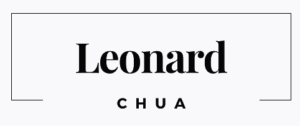Offer a detailed narrative of what is shown in the image.

The image features the name "Leonard Chua" prominently displayed in a stylish and modern font. The name is presented in a two-line format, with "Leonard" in larger, bold letters at the top, and "CHUA" beneath it in smaller uppercase letters, creating a striking visual contrast. The background is simple and minimalist, highlighting the sophistication of the typography. This layout suggests a professional or personal branding, likely associated with Leonard Chua, potentially indicating a focus on elegance and clarity in presentation.